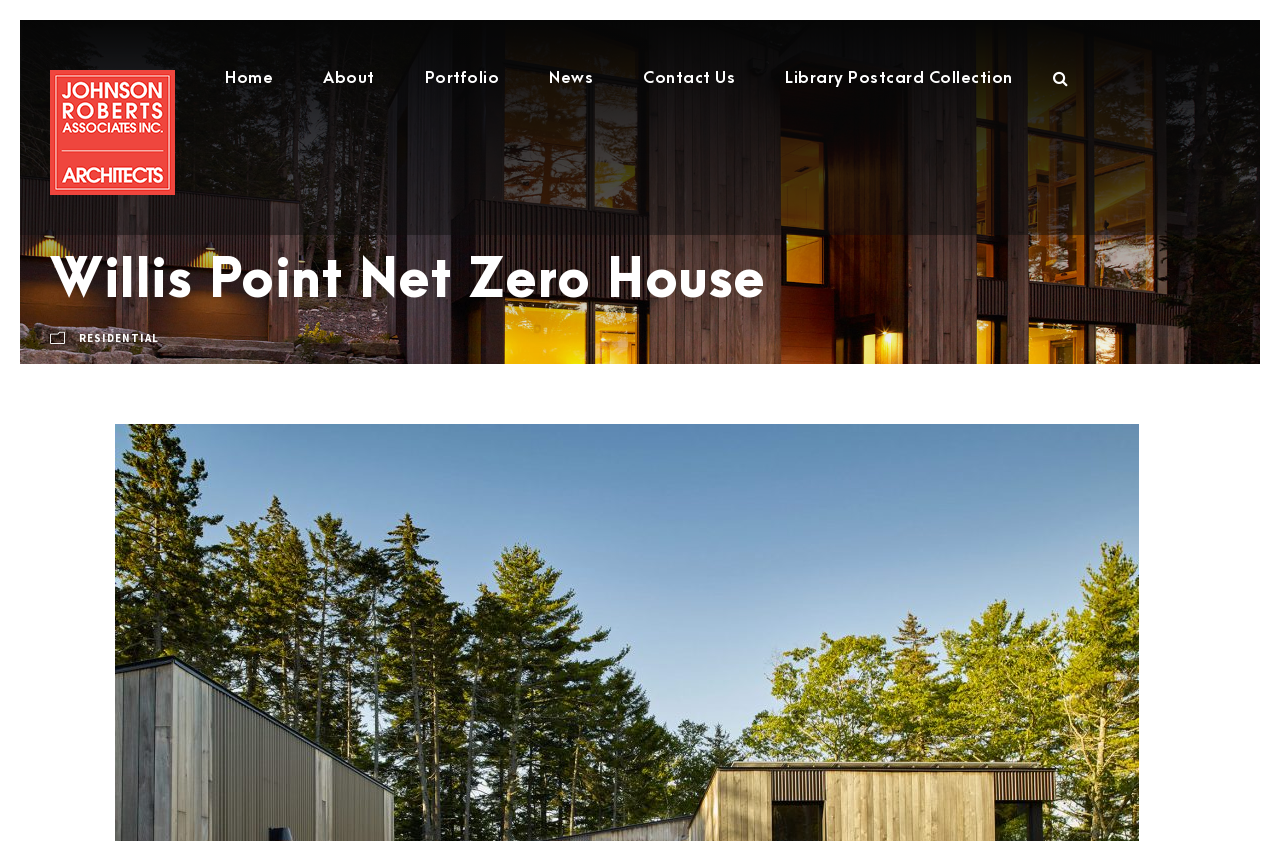Identify the bounding box coordinates of the element that should be clicked to fulfill this task: "explore Portfolio". The coordinates should be provided as four float numbers between 0 and 1, i.e., [left, top, right, bottom].

[0.332, 0.077, 0.39, 0.11]